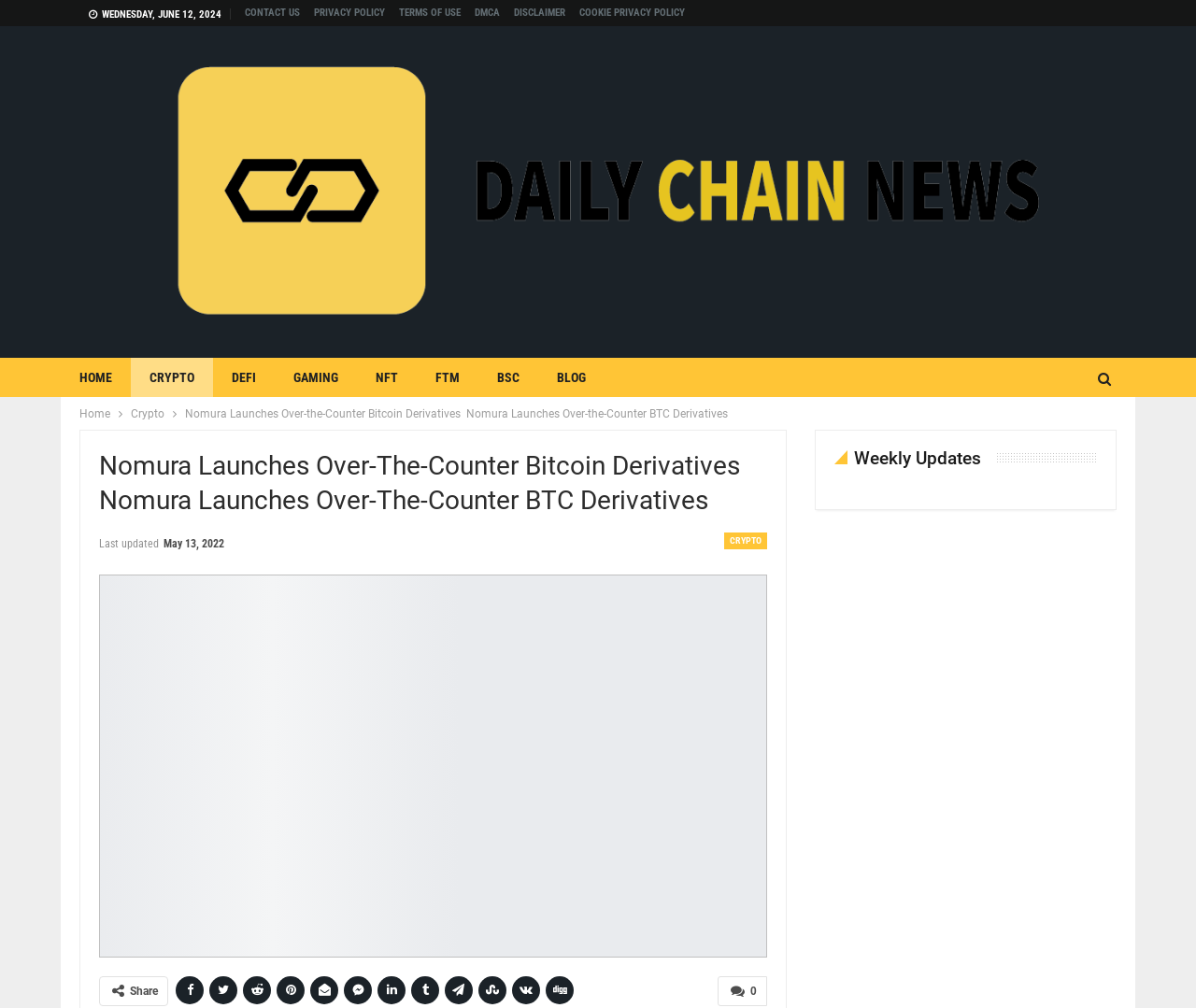What is the date displayed at the top of the webpage?
Respond with a short answer, either a single word or a phrase, based on the image.

WEDNESDAY, JUNE 12, 2024